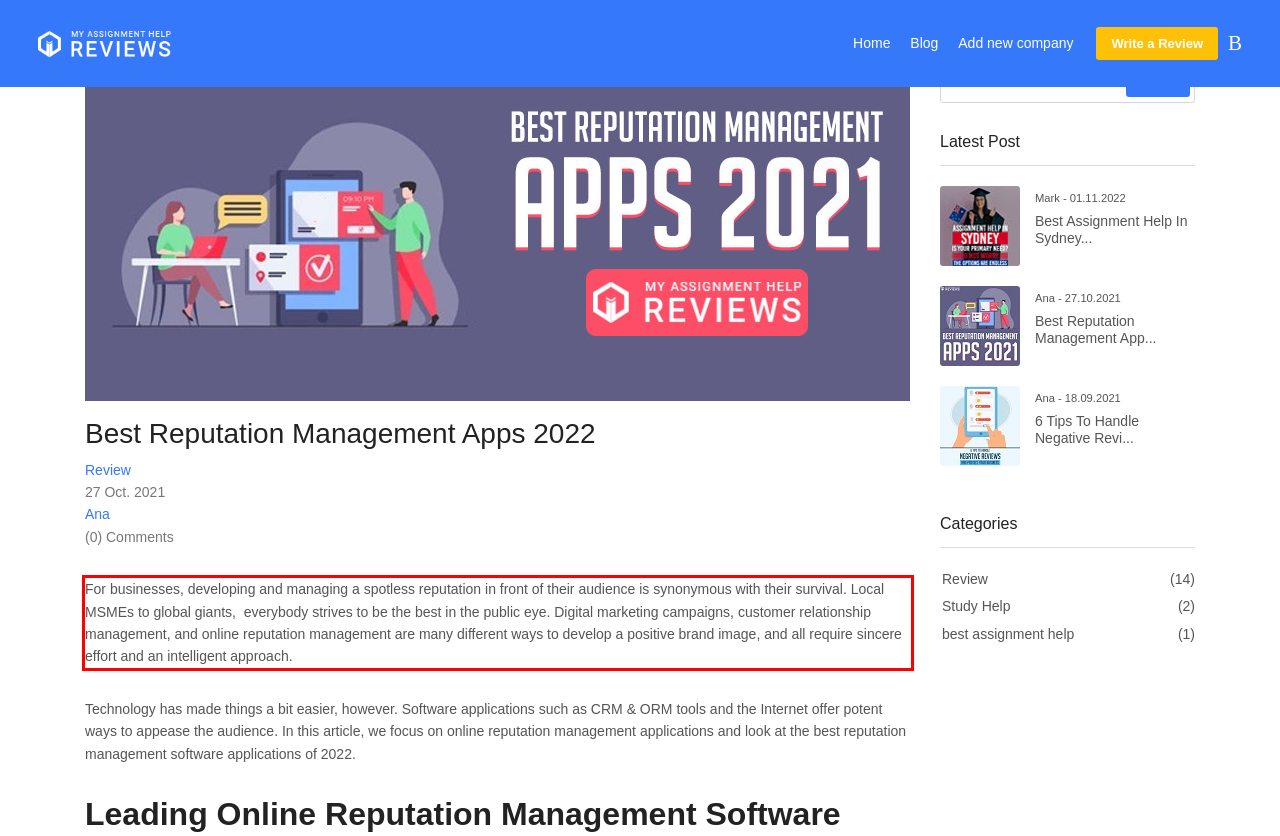Using the webpage screenshot, recognize and capture the text within the red bounding box.

For businesses, developing and managing a spotless reputation in front of their audience is synonymous with their survival. Local MSMEs to global giants, everybody strives to be the best in the public eye. Digital marketing campaigns, customer relationship management, and online reputation management are many different ways to develop a positive brand image, and all require sincere effort and an intelligent approach.